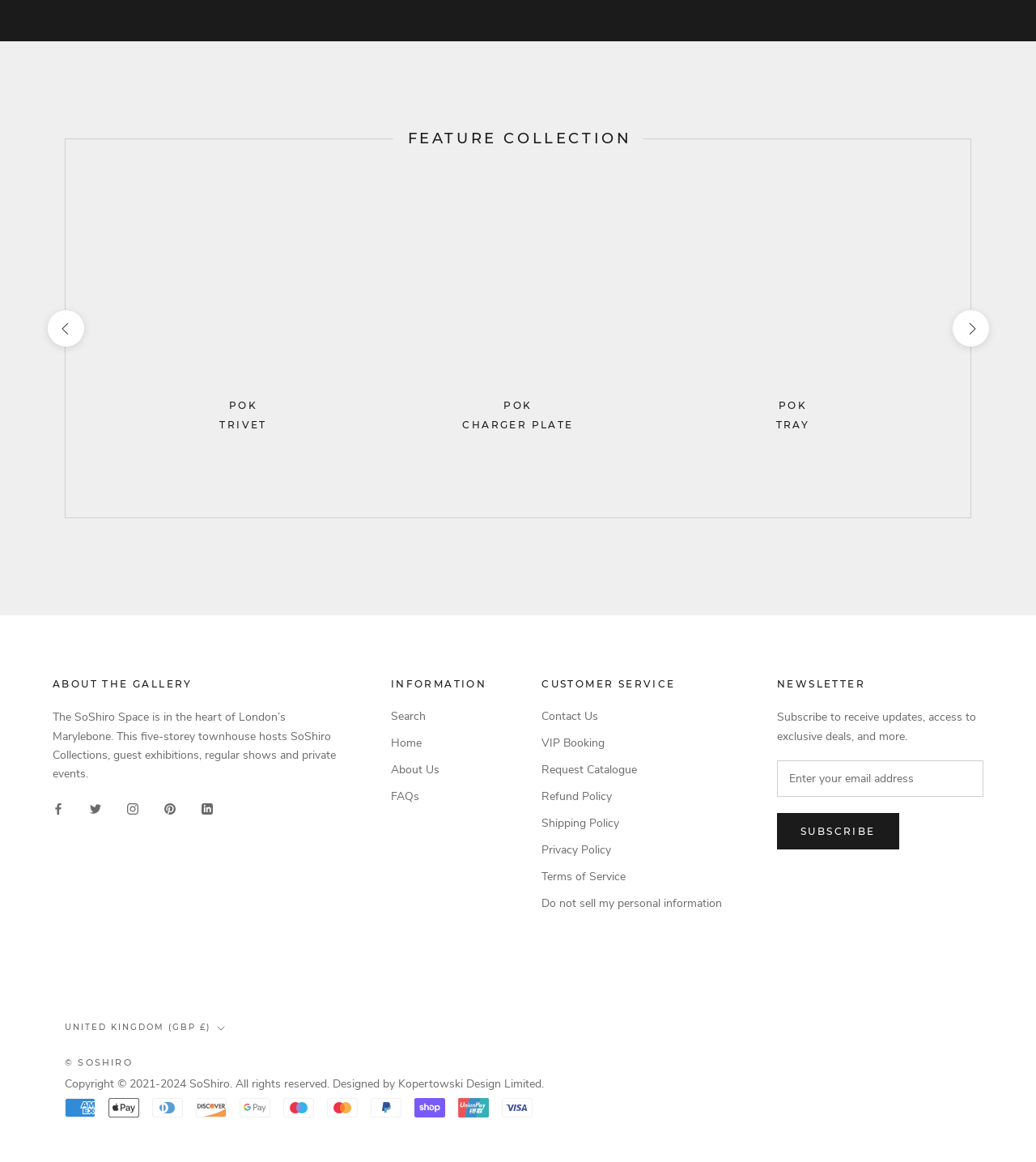Identify the bounding box coordinates of the part that should be clicked to carry out this instruction: "Click the 'TRIVET' link".

[0.141, 0.359, 0.328, 0.373]